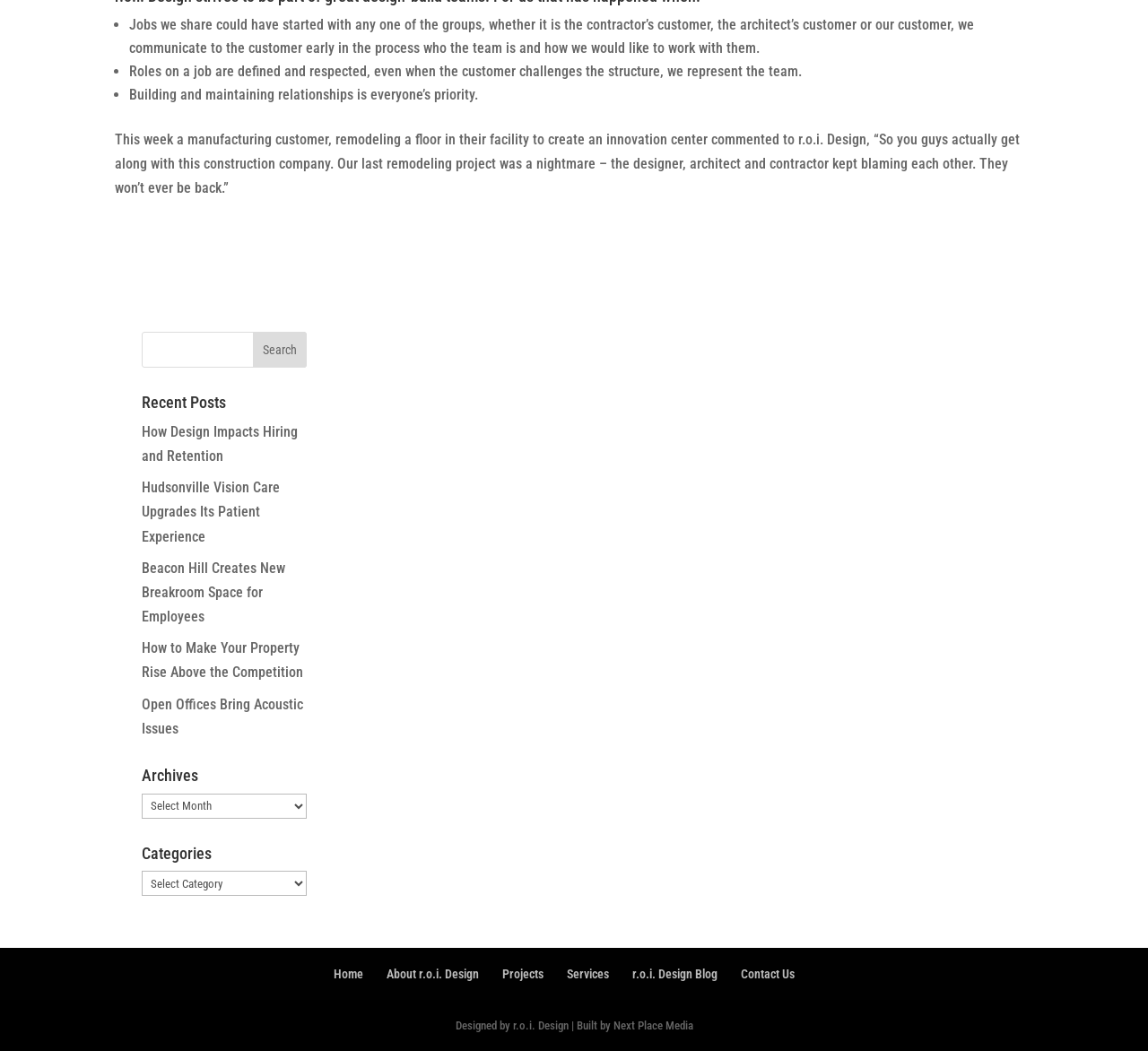Please answer the following question using a single word or phrase: 
What is the category of the link 'How to Make Your Property Rise Above the Competition'?

Unknown